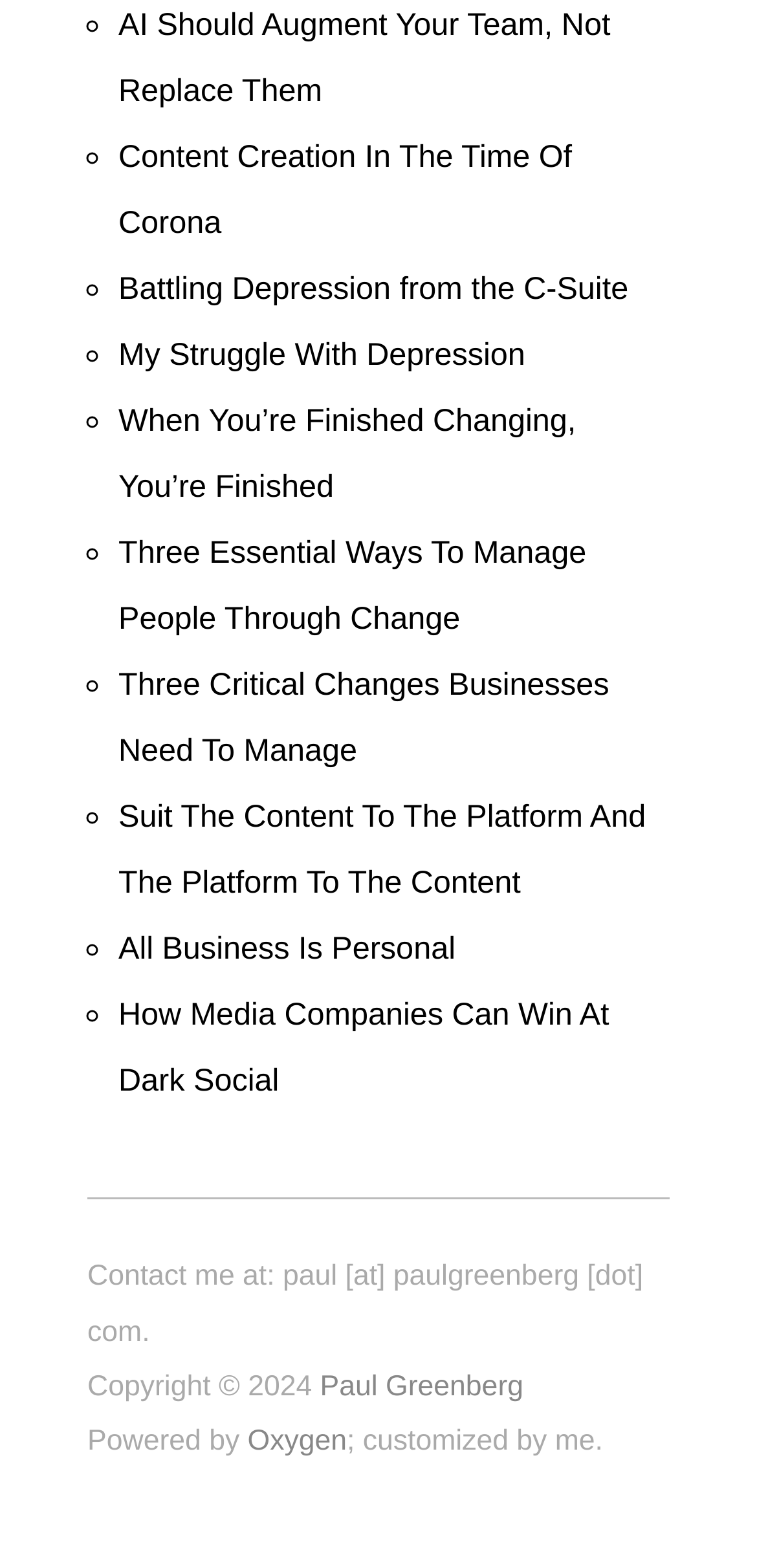Indicate the bounding box coordinates of the element that needs to be clicked to satisfy the following instruction: "Read article about AI augmenting teams". The coordinates should be four float numbers between 0 and 1, i.e., [left, top, right, bottom].

[0.156, 0.004, 0.806, 0.069]